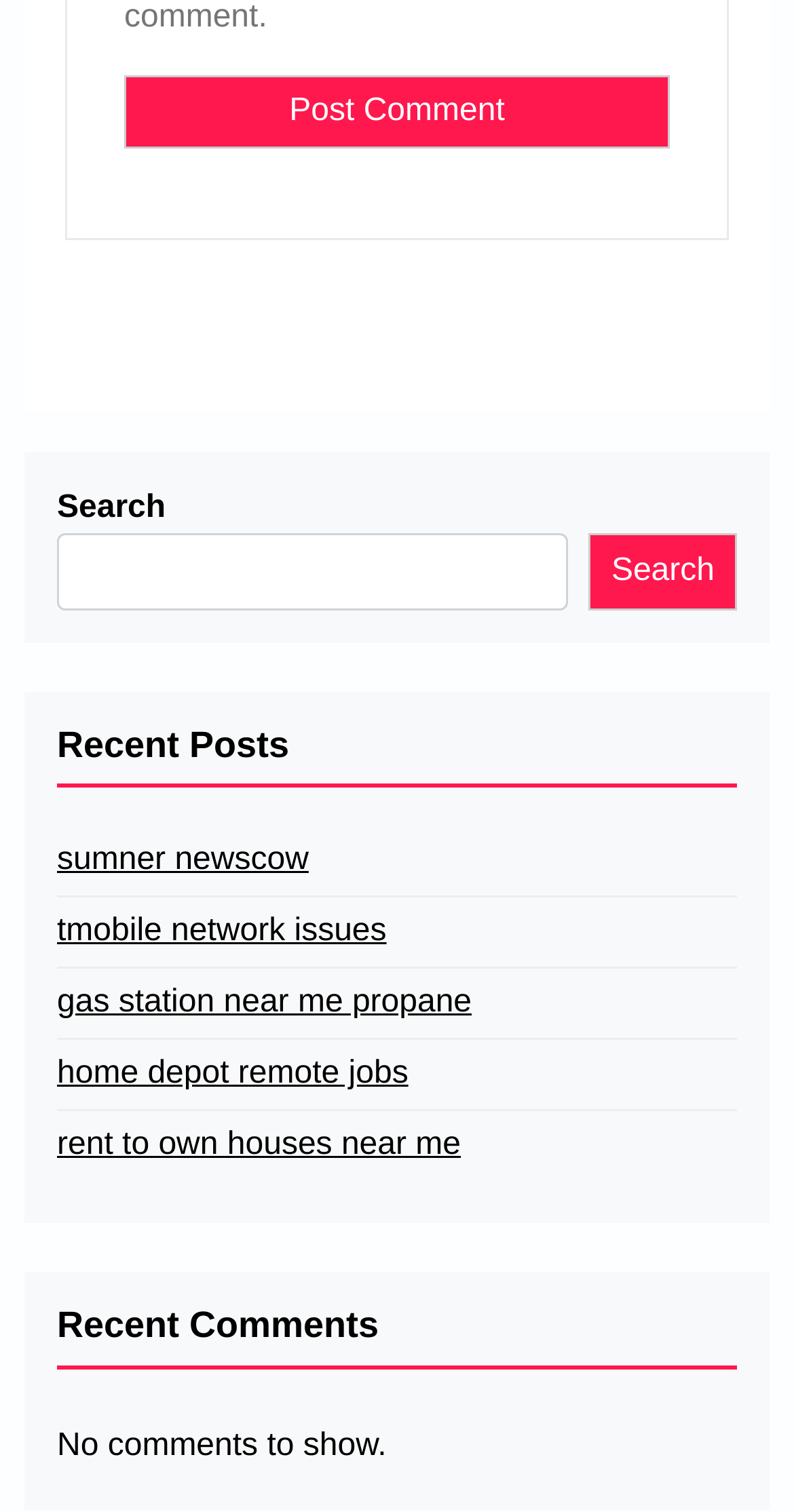Please identify the bounding box coordinates of the clickable area that will fulfill the following instruction: "Post a comment". The coordinates should be in the format of four float numbers between 0 and 1, i.e., [left, top, right, bottom].

[0.156, 0.05, 0.844, 0.098]